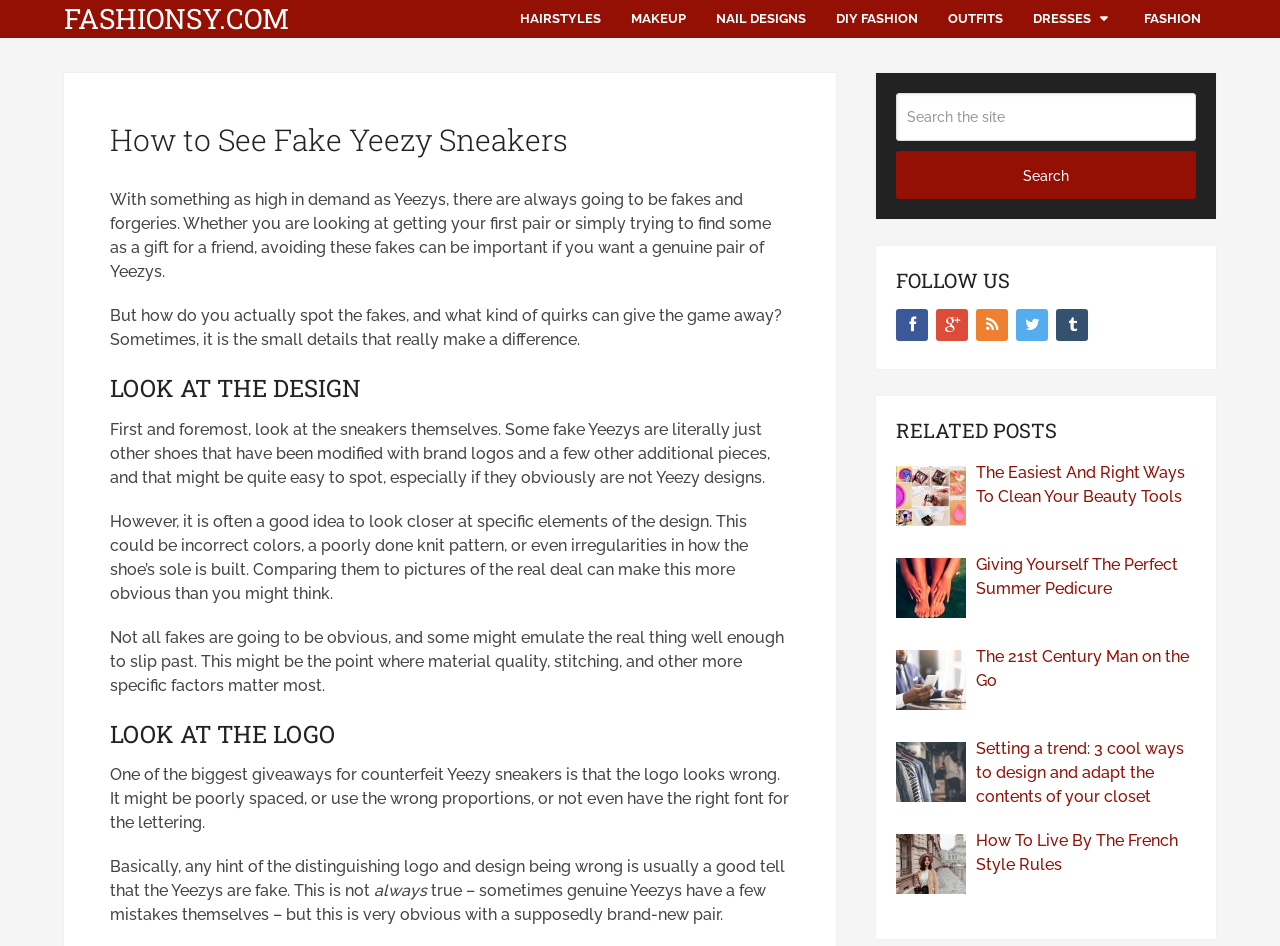How many social media links are there?
Respond with a short answer, either a single word or a phrase, based on the image.

5